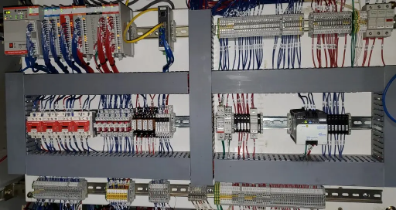Create an extensive and detailed description of the image.

The image depicts a highly organized control panel wiring setup, illustrating the electrical components involved in a complex automation system. Various wires—red, blue, and others—are neatly arranged, indicating the meticulous planning that went into the installation. This configuration was part of EvoLogic's comprehensive controls migration for a 1500 Ton stamping press, which successfully upgraded outdated and faulty control hardware.

Key elements visible in the image include relays, terminal blocks, and wiring harnesses that facilitate proper functionality and communication between the devices. The upgraded setup ensures enhanced reliability and safety features, such as improved light curtains and E-stop buttons, as part of the modernization effort. This careful attention to detail not only restored operability but also added new functionalities, enabling seamless operations under a fail-safe environment. The investment in this upgraded control panel allows for better monitoring and management of the stamping press, ensuring efficient performance and minimal downtime.